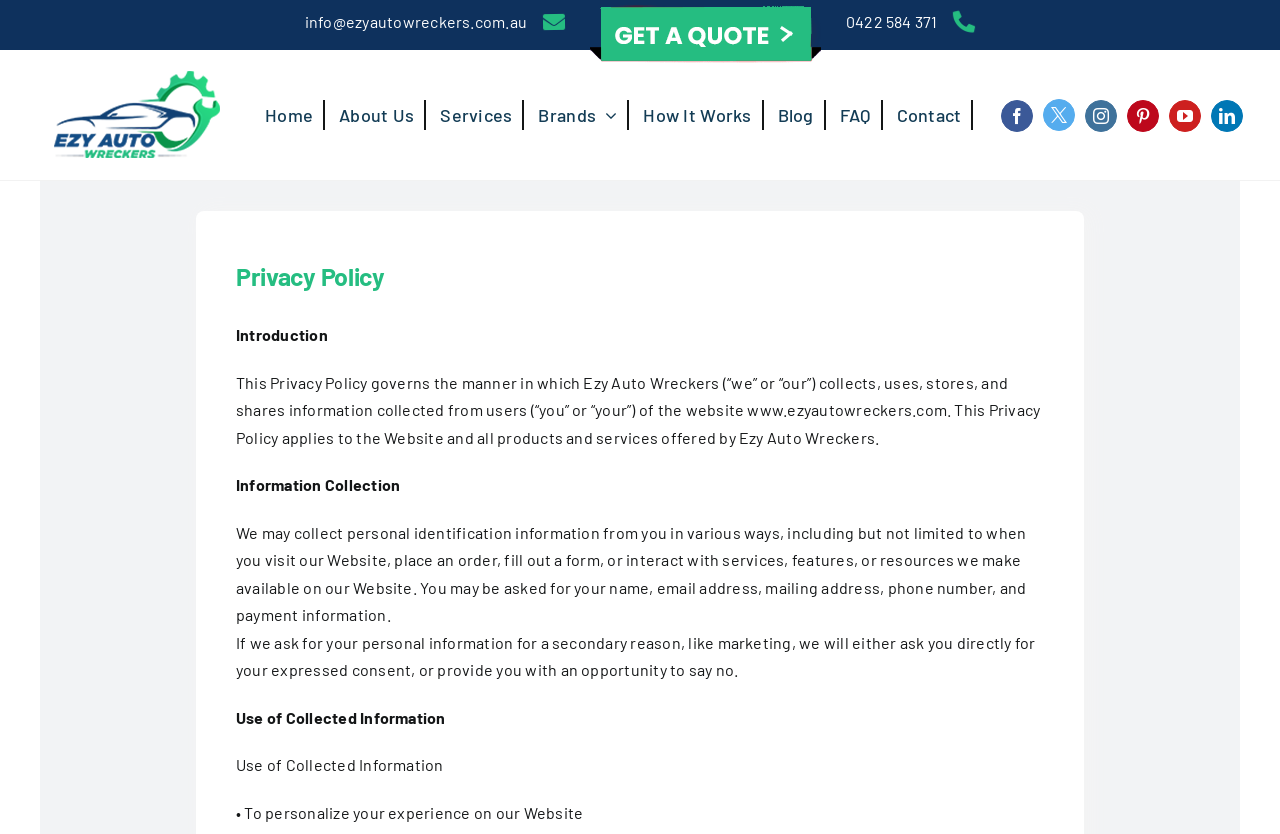Identify the coordinates of the bounding box for the element that must be clicked to accomplish the instruction: "Check Gold and Purple Asian Wedding Invitation Card QDL06".

None